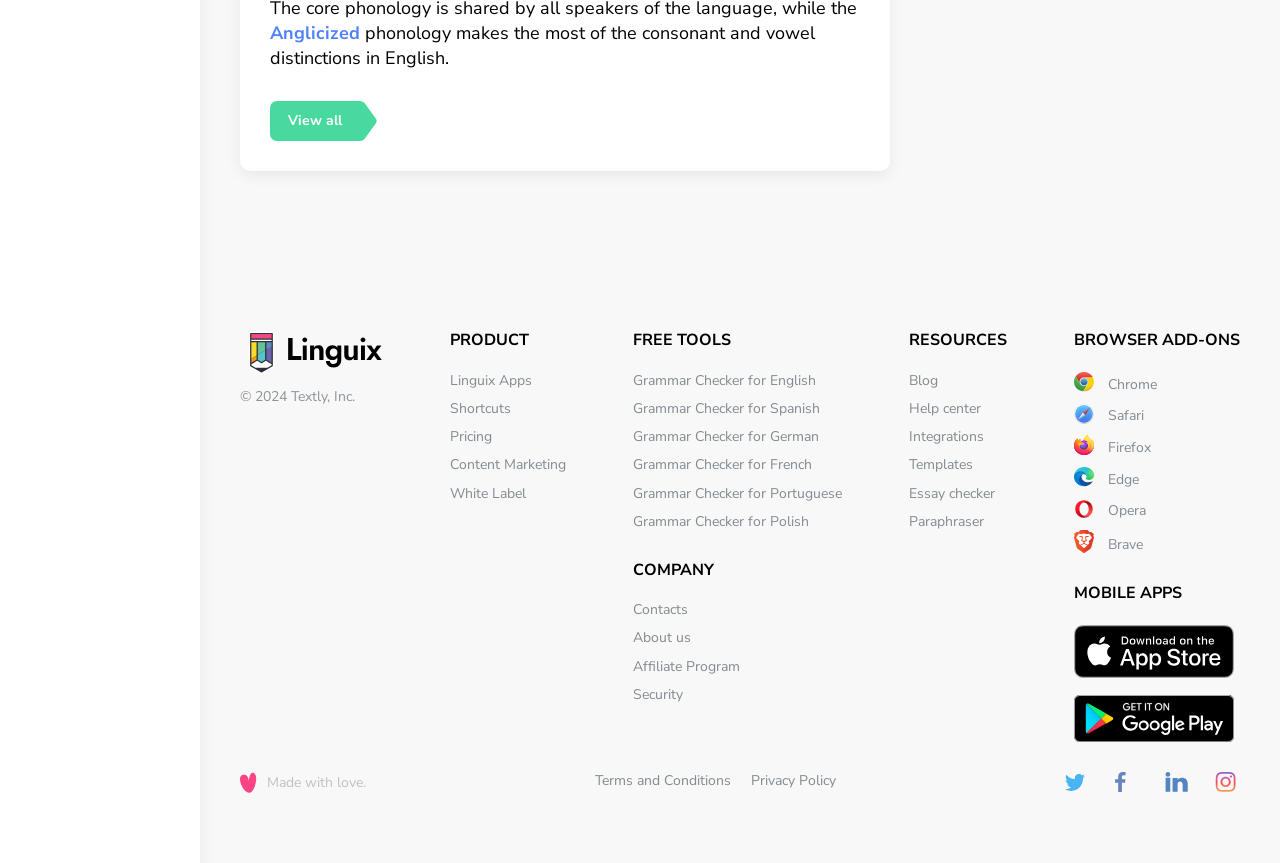Locate the coordinates of the bounding box for the clickable region that fulfills this instruction: "Click on the 'View all' link".

[0.211, 0.117, 0.281, 0.164]